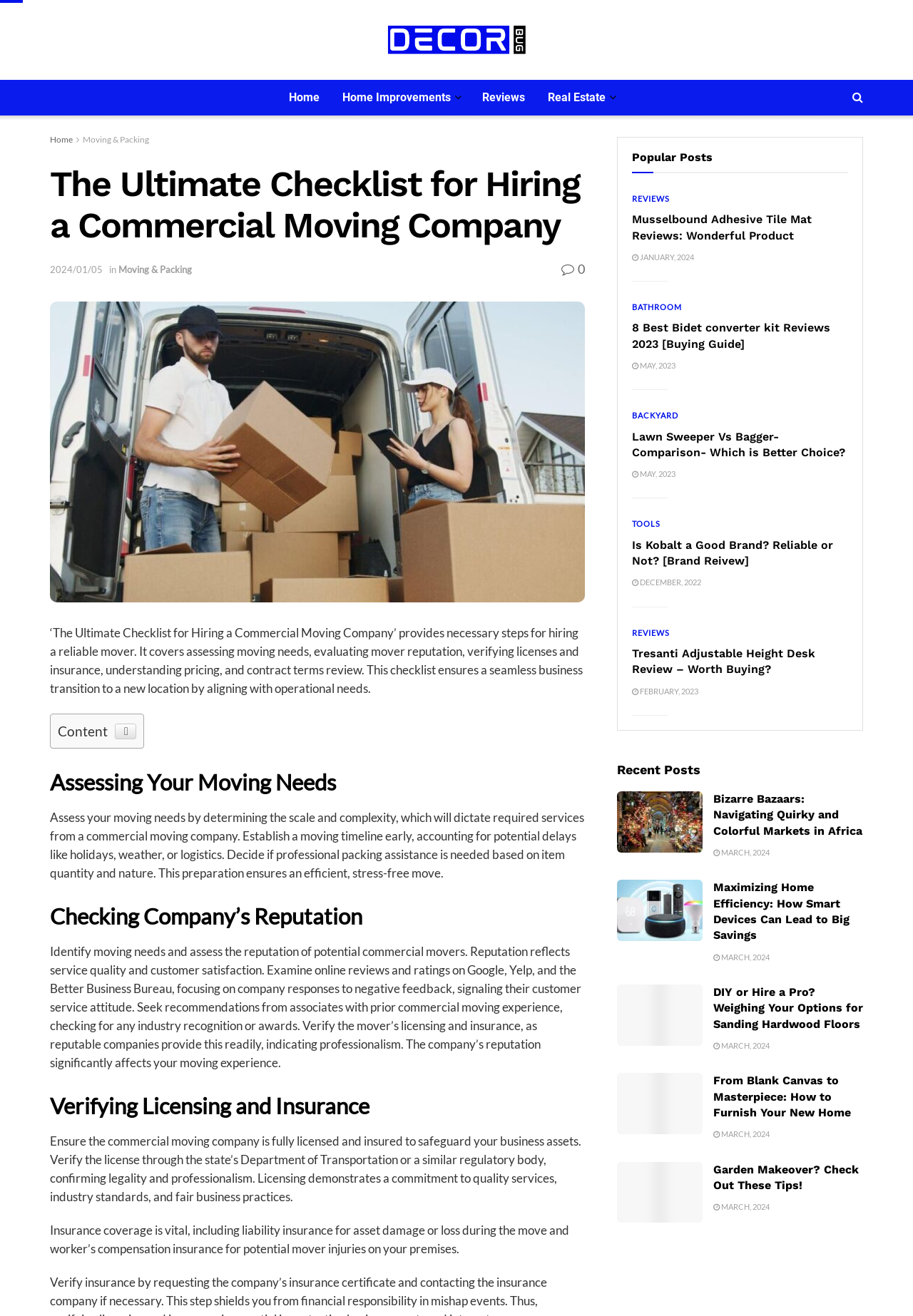What type of insurance is vital for a commercial moving company?
Can you provide a detailed and comprehensive answer to the question?

Insurance coverage is vital, including liability insurance for asset damage or loss during the move and worker's compensation insurance for potential mover injuries on the premises.